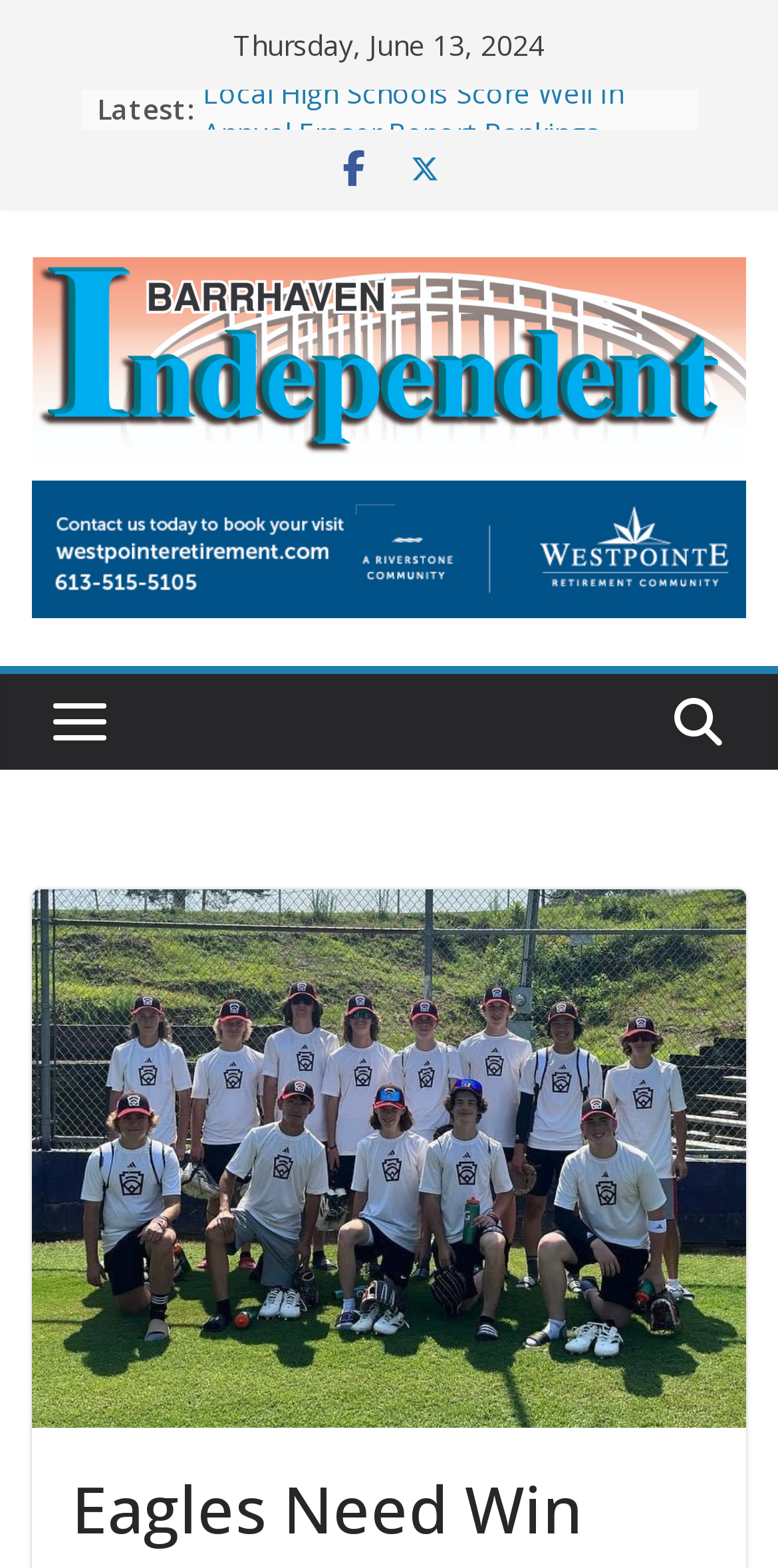Based on the visual content of the image, answer the question thoroughly: How many images are on the webpage?

I counted the number of image elements on the webpage and found that there are 2 images.